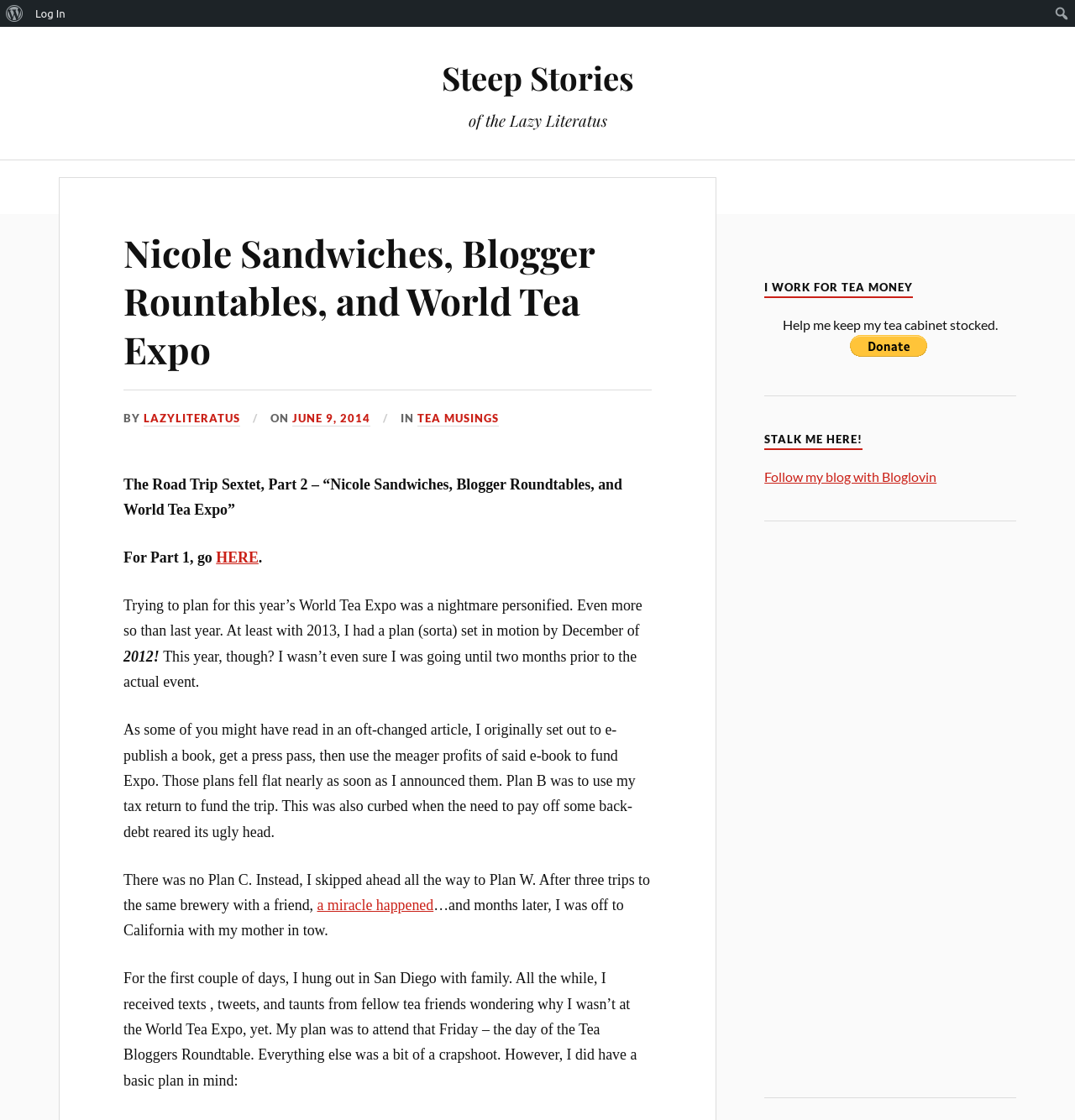Given the element description: "HERE", predict the bounding box coordinates of the UI element it refers to, using four float numbers between 0 and 1, i.e., [left, top, right, bottom].

[0.201, 0.49, 0.241, 0.505]